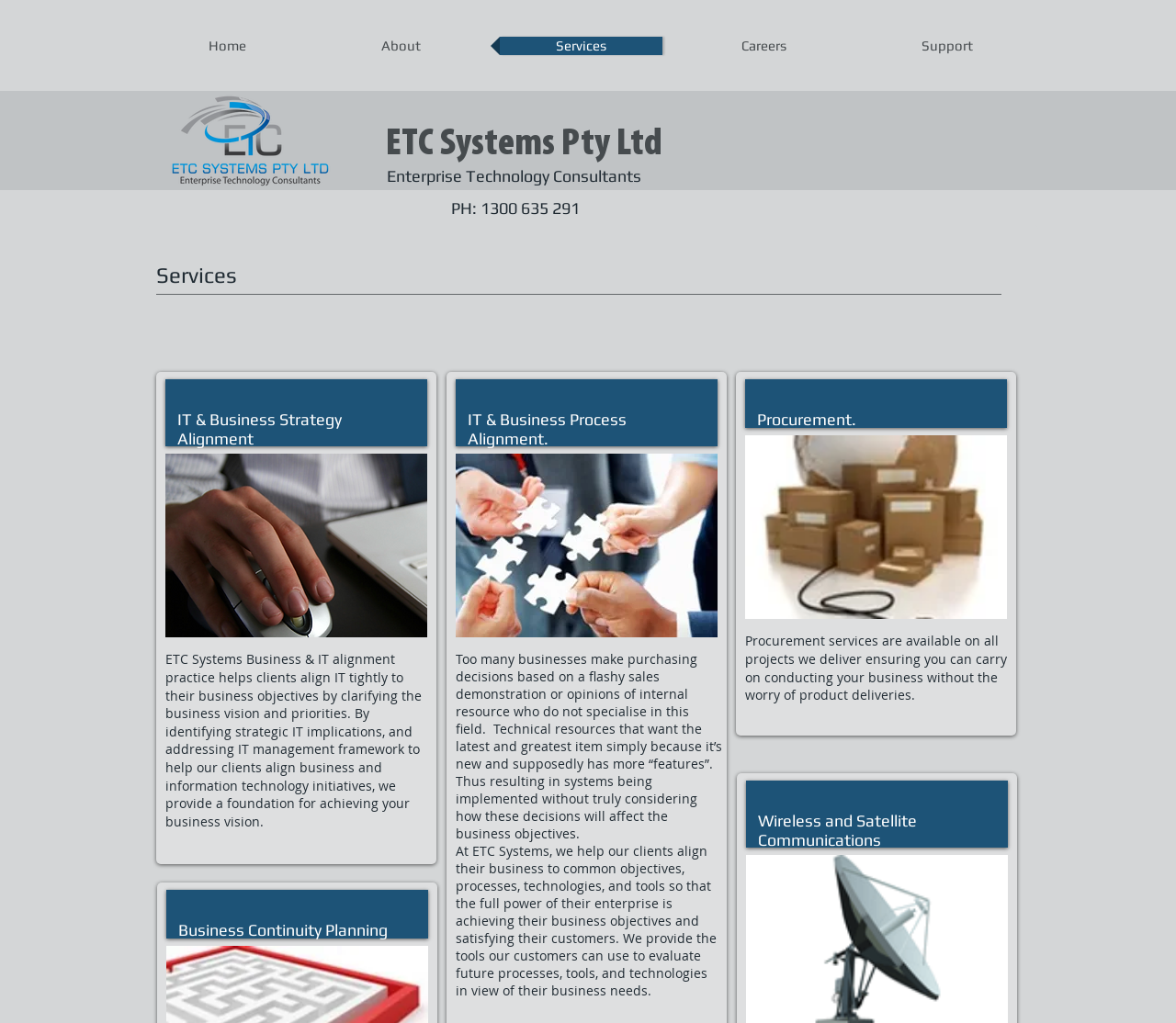Produce a meticulous description of the webpage.

The webpage is about ETC Systems, a company that provides enterprise technology consulting services. At the top, there is a navigation menu with links to different sections of the website, including Home, About, Services, Careers, and Support. 

Below the navigation menu, there is a heading that reads "Enterprise Technology Consultants" and an image of the company's logo. Next to the logo, there is a heading with the company's name, "ETC Systems Pty Ltd", and a phone number, "PH: 1300 635 291".

The main content of the webpage is divided into sections, each describing a different service offered by the company. The first section is headed "Services" and has three subheadings: "IT & Business Strategy Alignment", "Business Continuity Planning", and "IT & Business Process Alignment". 

Under the "IT & Business Strategy Alignment" subheading, there is a paragraph of text that explains how the company helps clients align their IT with their business objectives. Next to this text, there is an image related to business strategy.

The "Business Continuity Planning" subheading is followed by a brief description, and the "IT & Business Process Alignment" subheading has a short paragraph of text that explains how the company helps clients make informed purchasing decisions.

Further down the page, there are sections on "Procurement" and "Wireless and Satellite Communications", each with a brief description and an accompanying image.